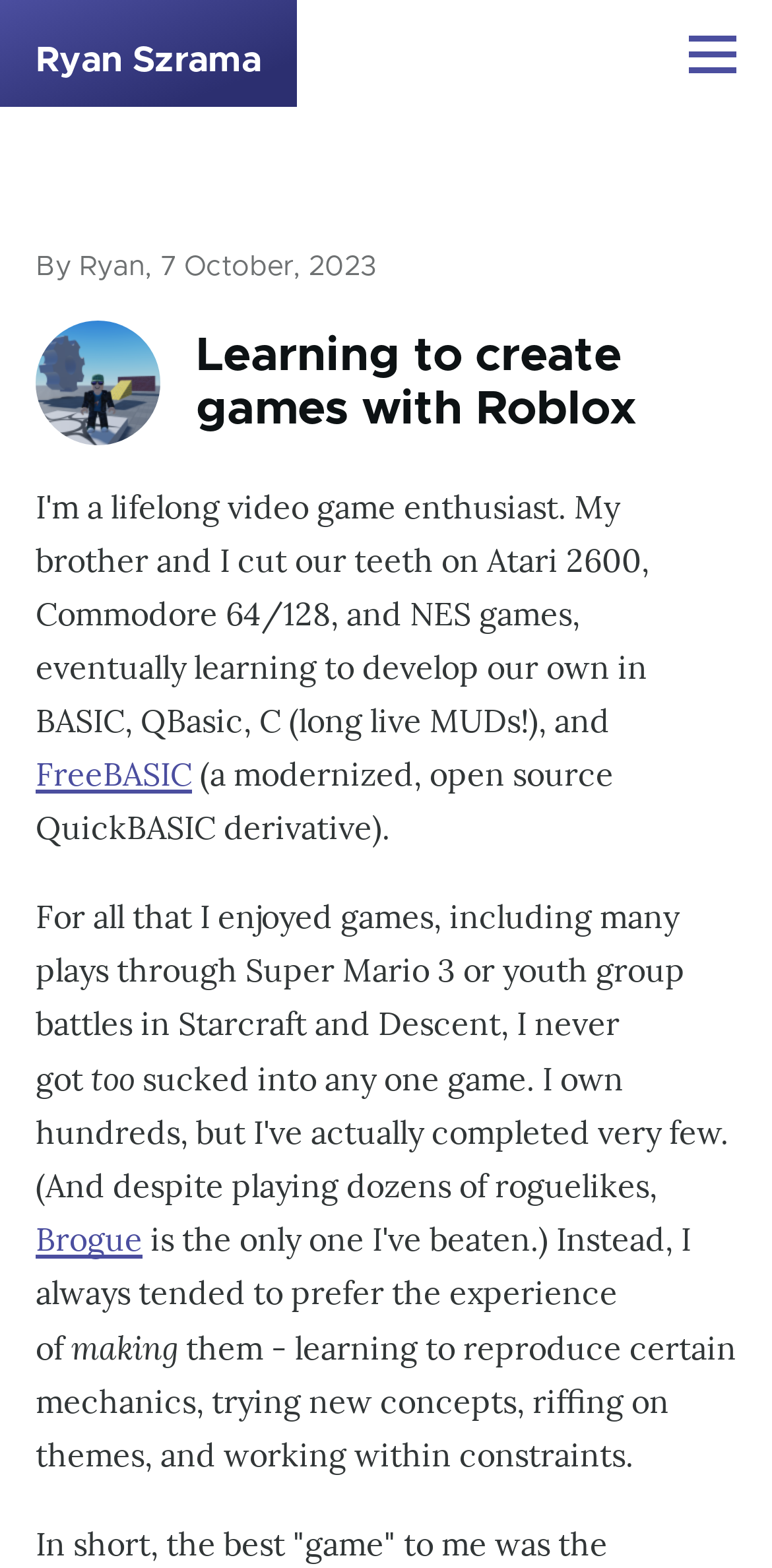Find the coordinates for the bounding box of the element with this description: "Brogue".

[0.046, 0.777, 0.185, 0.803]